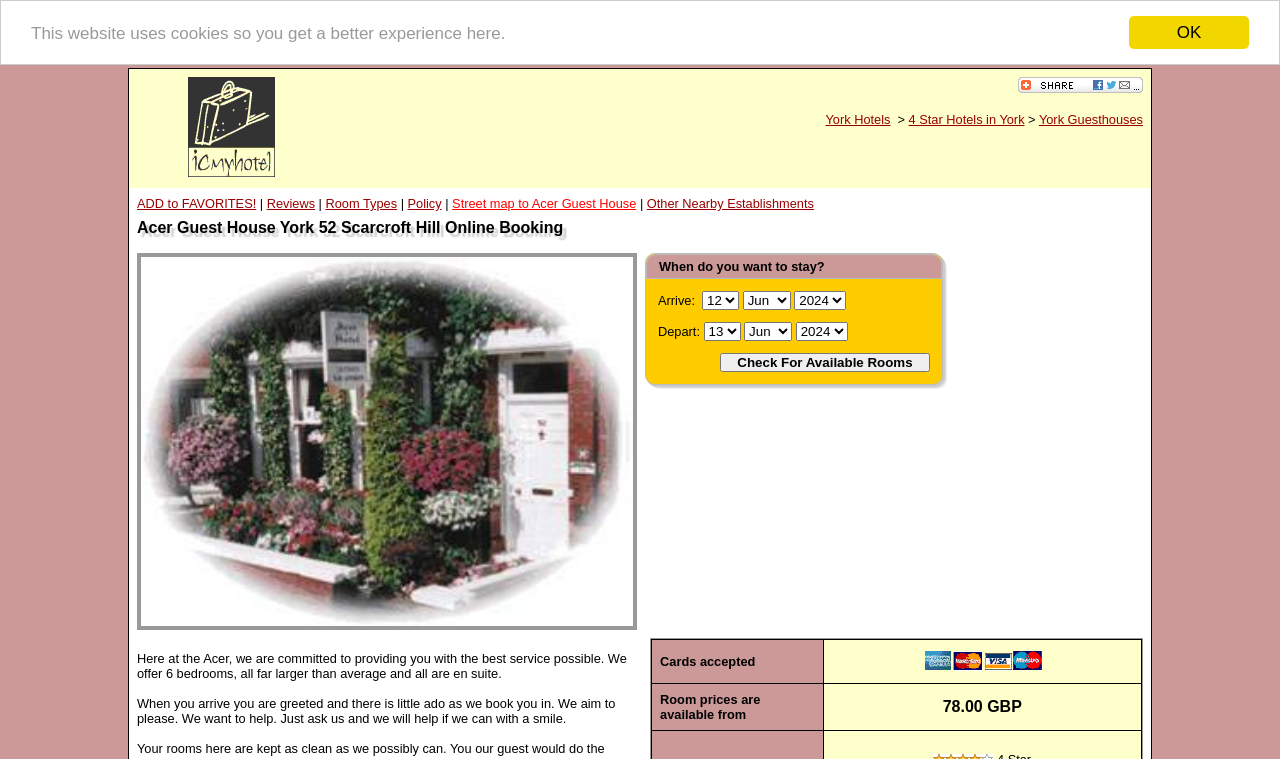How many rooms are available at Acer Guest House?
Look at the image and answer with only one word or phrase.

5